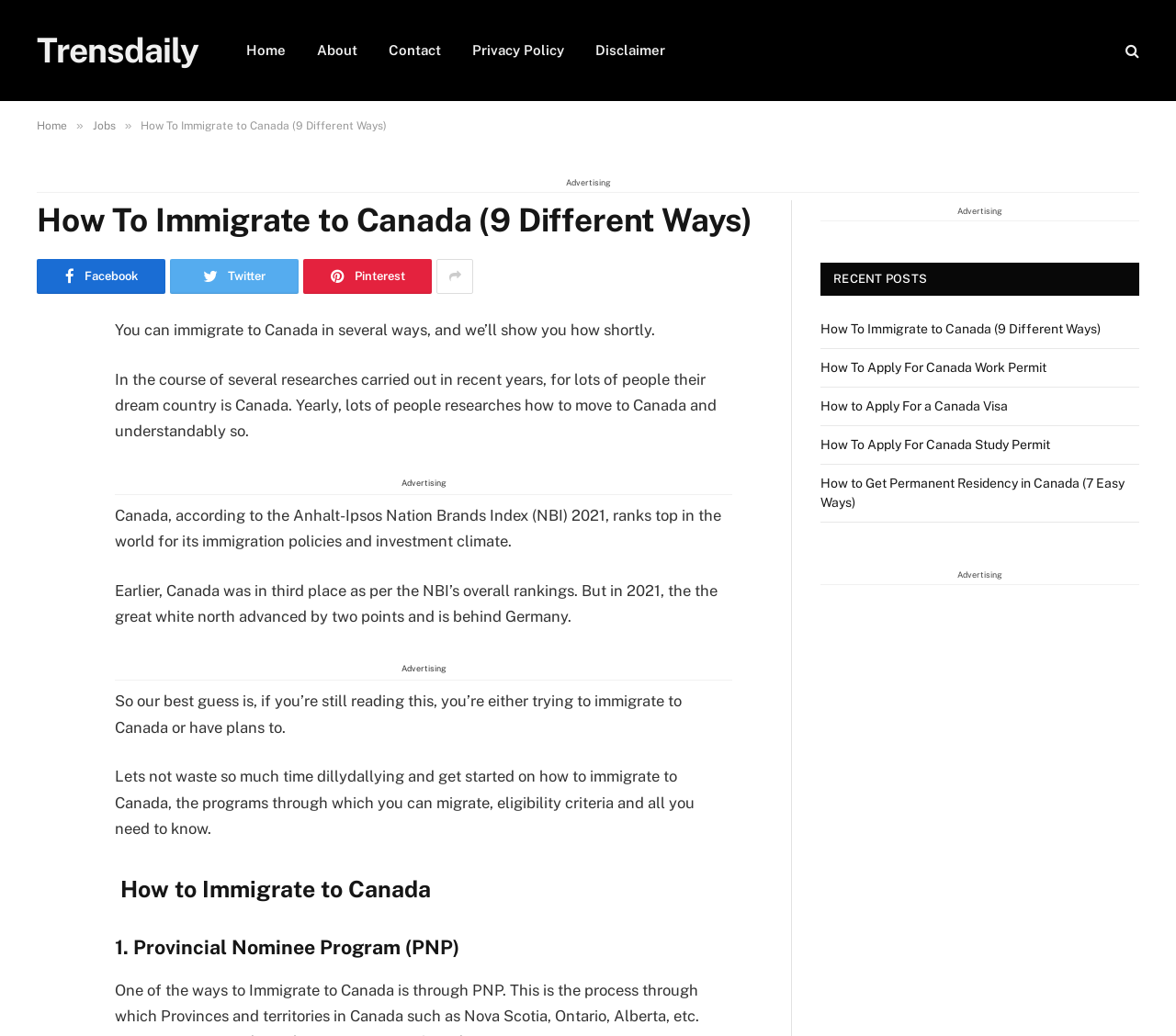Locate the bounding box coordinates of the item that should be clicked to fulfill the instruction: "Click on the 'Jobs' link".

[0.079, 0.115, 0.098, 0.128]